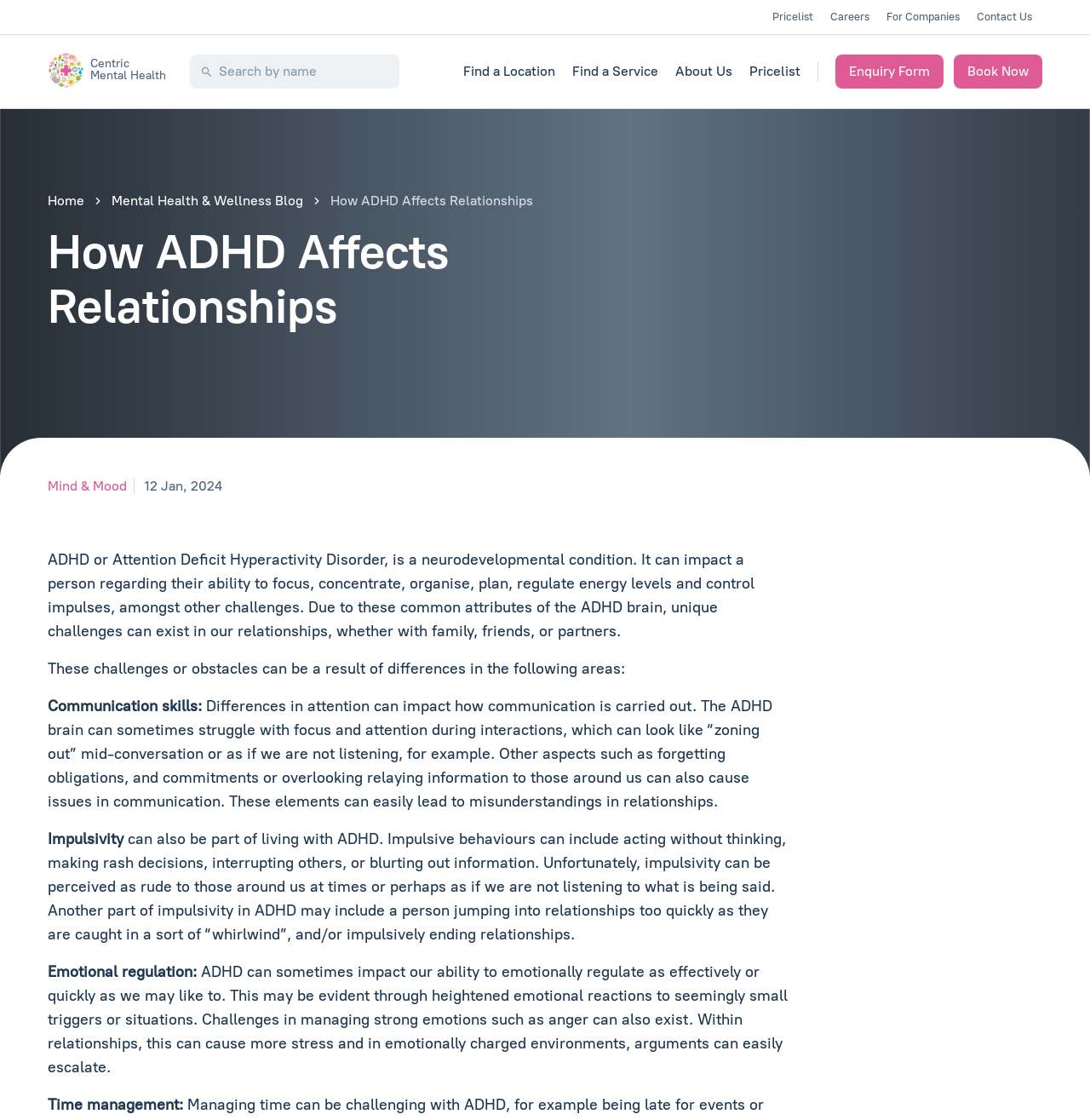Determine the main heading of the webpage and generate its text.

How ADHD Affects Relationships